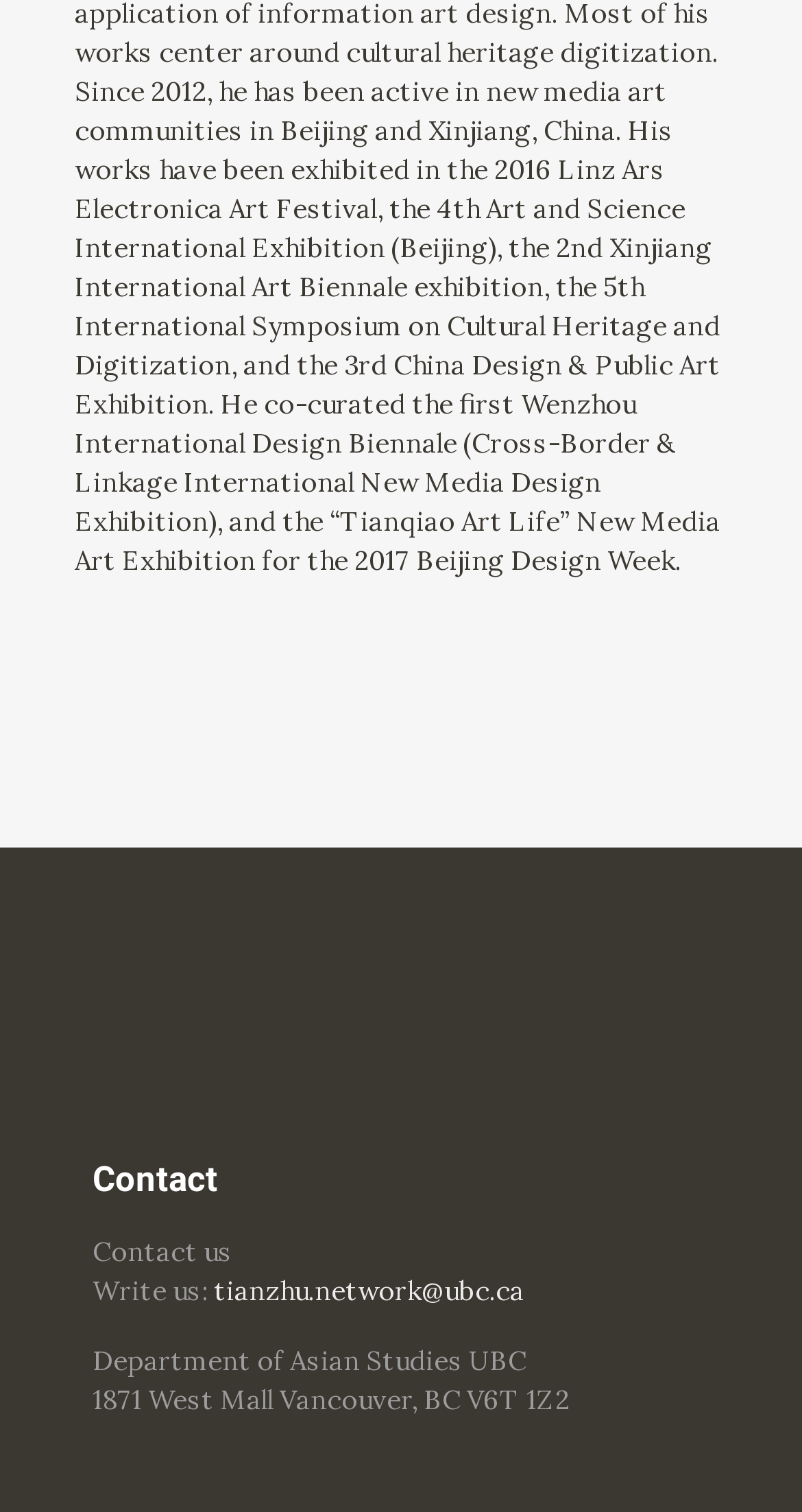Respond to the question below with a concise word or phrase:
What is the name of the department?

Department of Asian Studies UBC